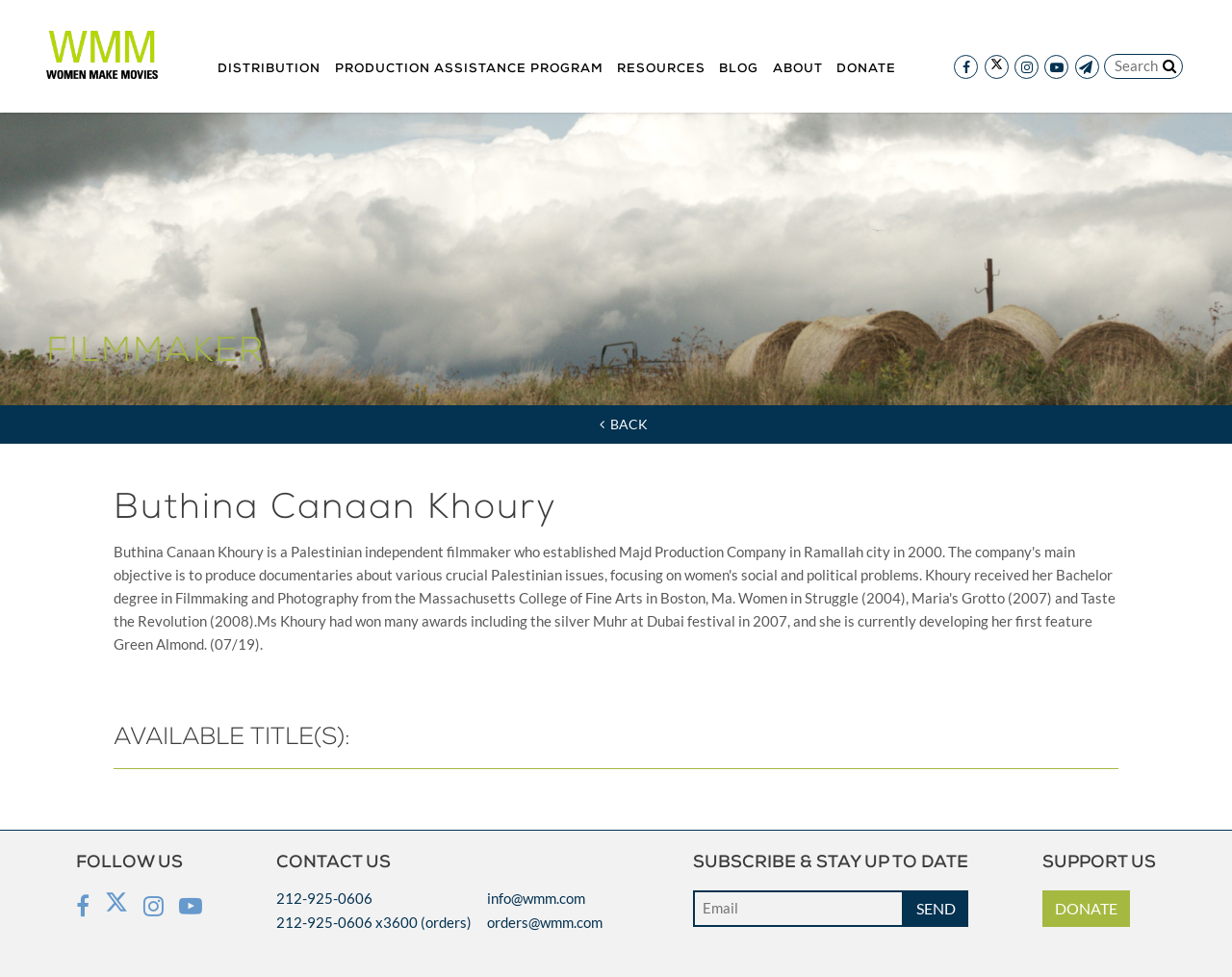Determine the bounding box coordinates for the element that should be clicked to follow this instruction: "Click the link 'Conscience Is The Voice Of The Soul'". The coordinates should be given as four float numbers between 0 and 1, in the format [left, top, right, bottom].

None